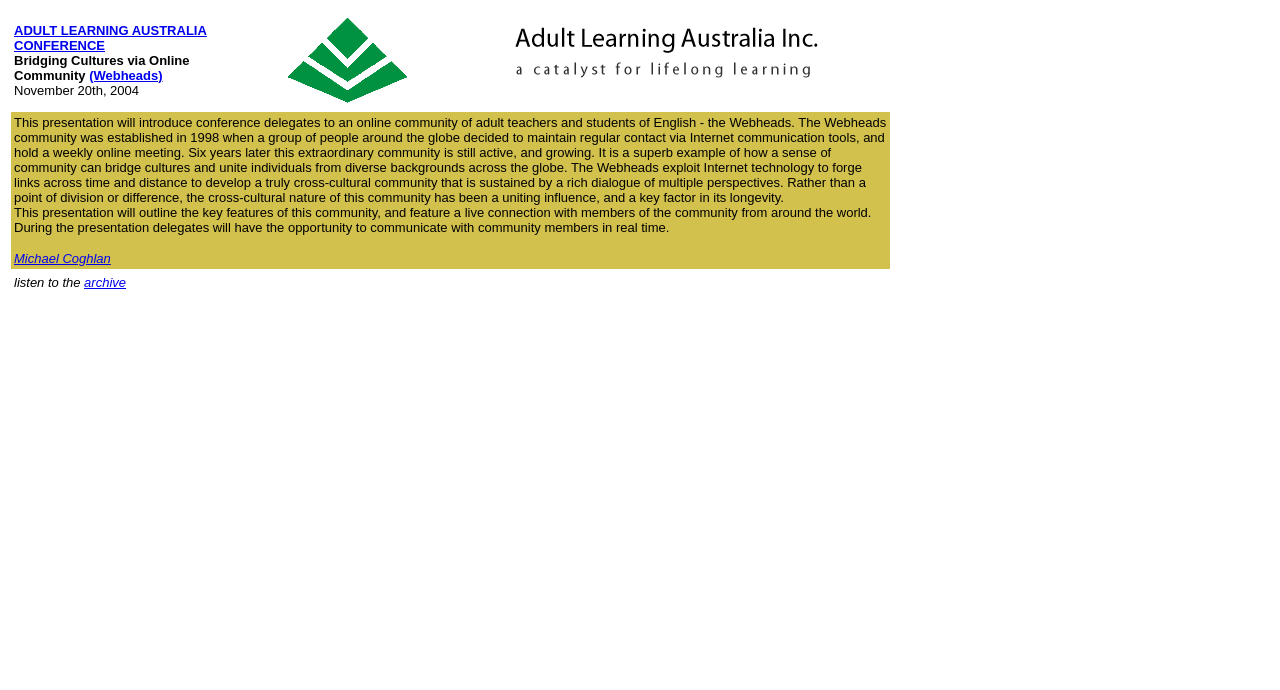Given the element description (Webheads), specify the bounding box coordinates of the corresponding UI element in the format (top-left x, top-left y, bottom-right x, bottom-right y). All values must be between 0 and 1.

[0.07, 0.098, 0.127, 0.12]